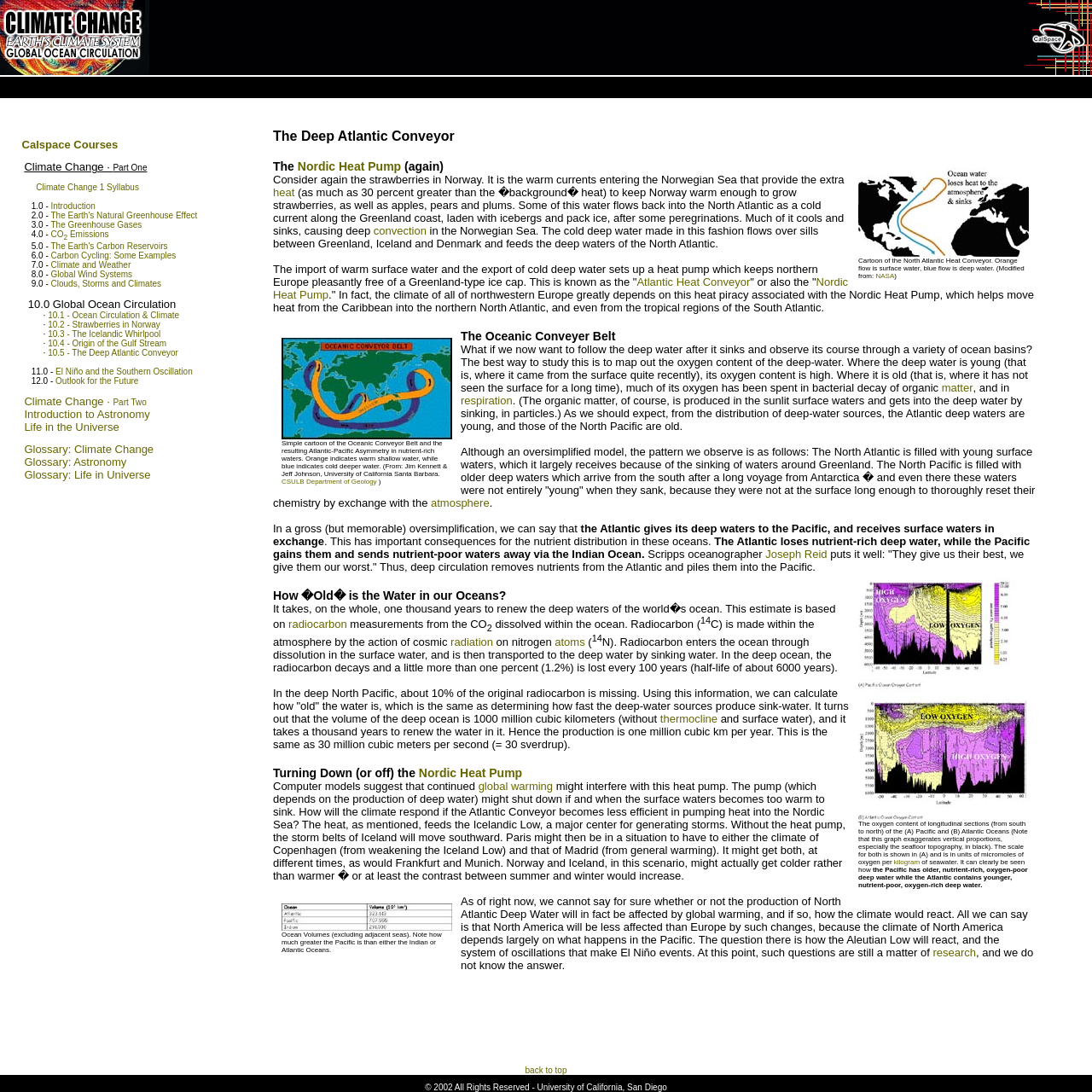What is the name of the heat pump that keeps northern Europe warm?
Answer the question in a detailed and comprehensive manner.

According to the webpage content, the Nordic Heat Pump is the heat pump that keeps northern Europe warm, particularly Norway, by providing extra heat through the warm currents entering the Norwegian Sea.